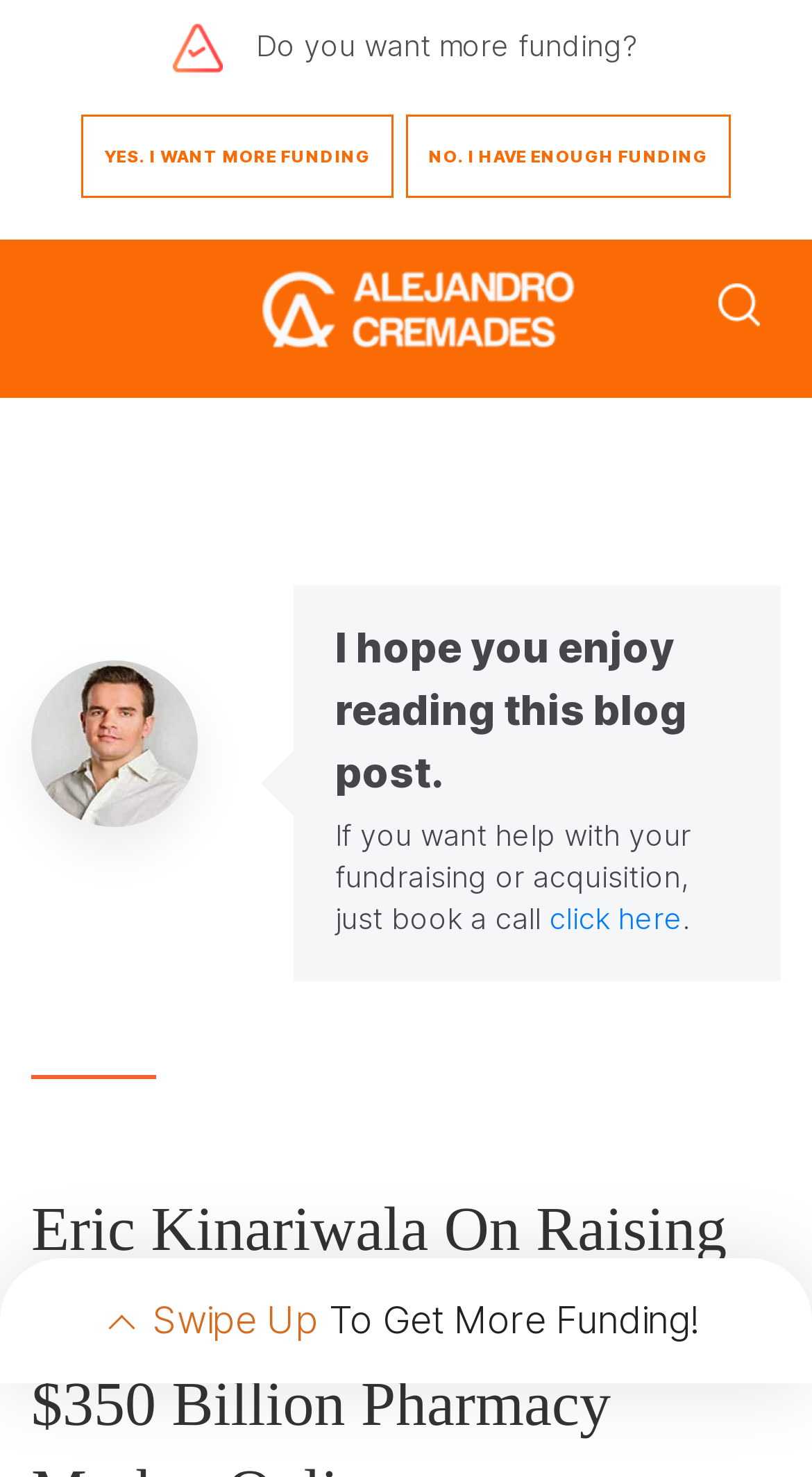Give a comprehensive overview of the webpage, including key elements.

The webpage appears to be a blog post or an article about Eric Kinariwala, the founder and CEO of Capsule, a healthcare technology business. 

At the top of the page, there is a large image, likely a profile picture or a related image, taking up about a quarter of the screen. Below this image, there are two lines of text, "Do you want more funding?" which seems to be a question or a prompt. 

To the left of this text, there are two buttons, "YES. I WANT MORE FUNDING" and "NO. I HAVE ENOUGH FUNDING", which are likely call-to-action buttons. On the right side of the text, there is a logo, which is also a clickable link. 

Further down the page, there is a button with no text, and another image, which is also a clickable link. This image is positioned near the top-right corner of the screen. 

The main content of the page starts with an image of Neil Patel, followed by a heading that says "I hope you enjoy reading this blog post." Below this heading, there is a paragraph of text that mentions fundraising and acquisition, with a link to "click here" to book a call. 

At the very bottom of the page, there are two lines of text, "Swipe Up To Get More Funding!", which seems to be a call-to-action or a prompt to take some action.